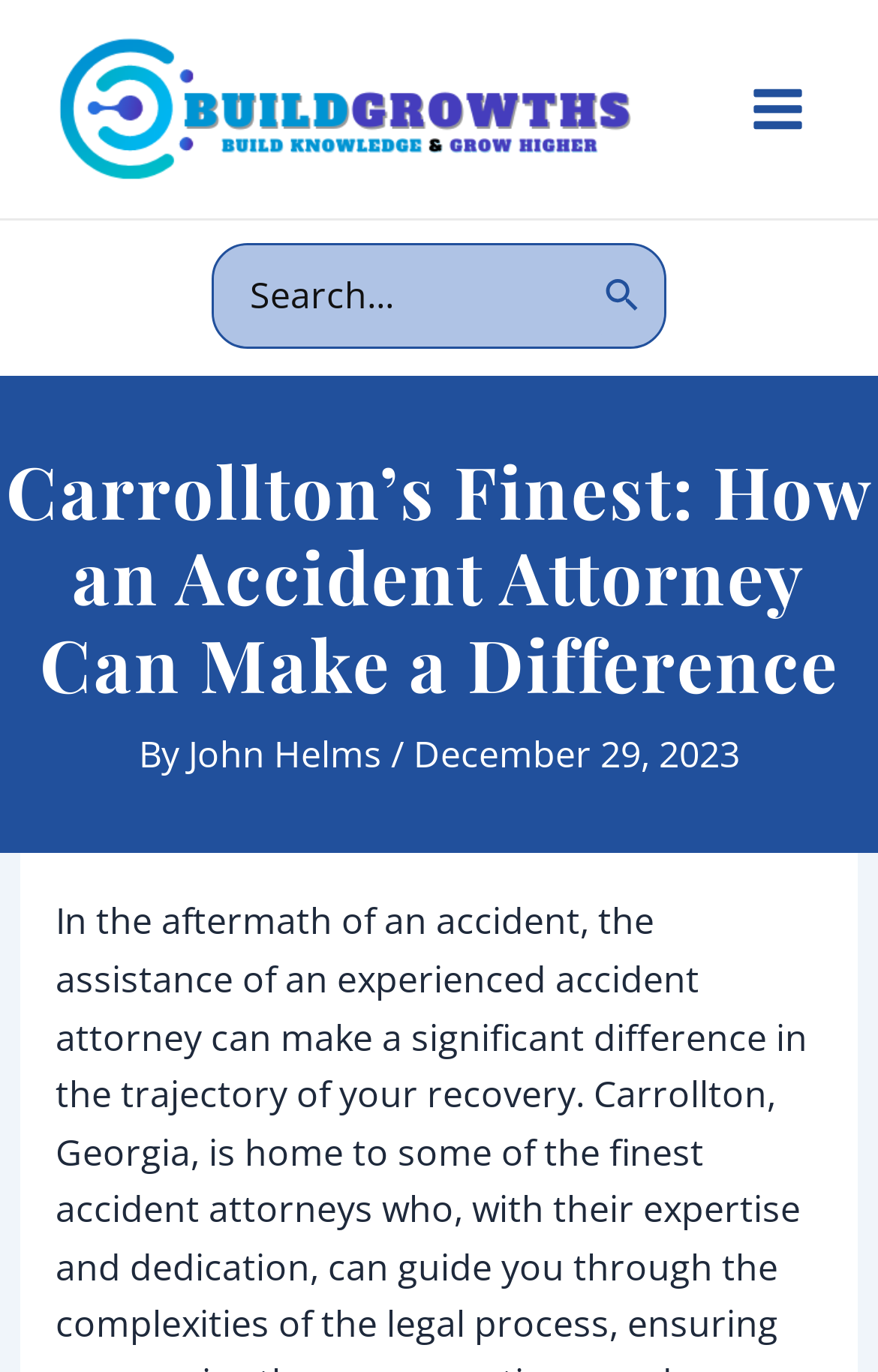Summarize the webpage comprehensively, mentioning all visible components.

The webpage appears to be an article or blog post about the importance of an accident attorney, with a focus on Carrollton. At the top of the page, there is a heading that reads "Carrollton’s Finest: How an Accident Attorney Can Make a Difference". Below this heading, there is a brief author information section, which includes the author's name, "John Helms", and the date of publication, "December 29, 2023".

On the top-left corner of the page, there is a link to "Buildgrowths" accompanied by an image with the same name. On the top-right corner, there is a main menu button that can be expanded. Next to the main menu button, there is a small image.

In the middle of the page, there is a search bar that allows users to search for specific content. The search bar is accompanied by a "Search for:" label and a "Search" button, which has a small image on it.

The rest of the page appears to be dedicated to the article content, which discusses the importance of an experienced accident attorney in the aftermath of an accident.